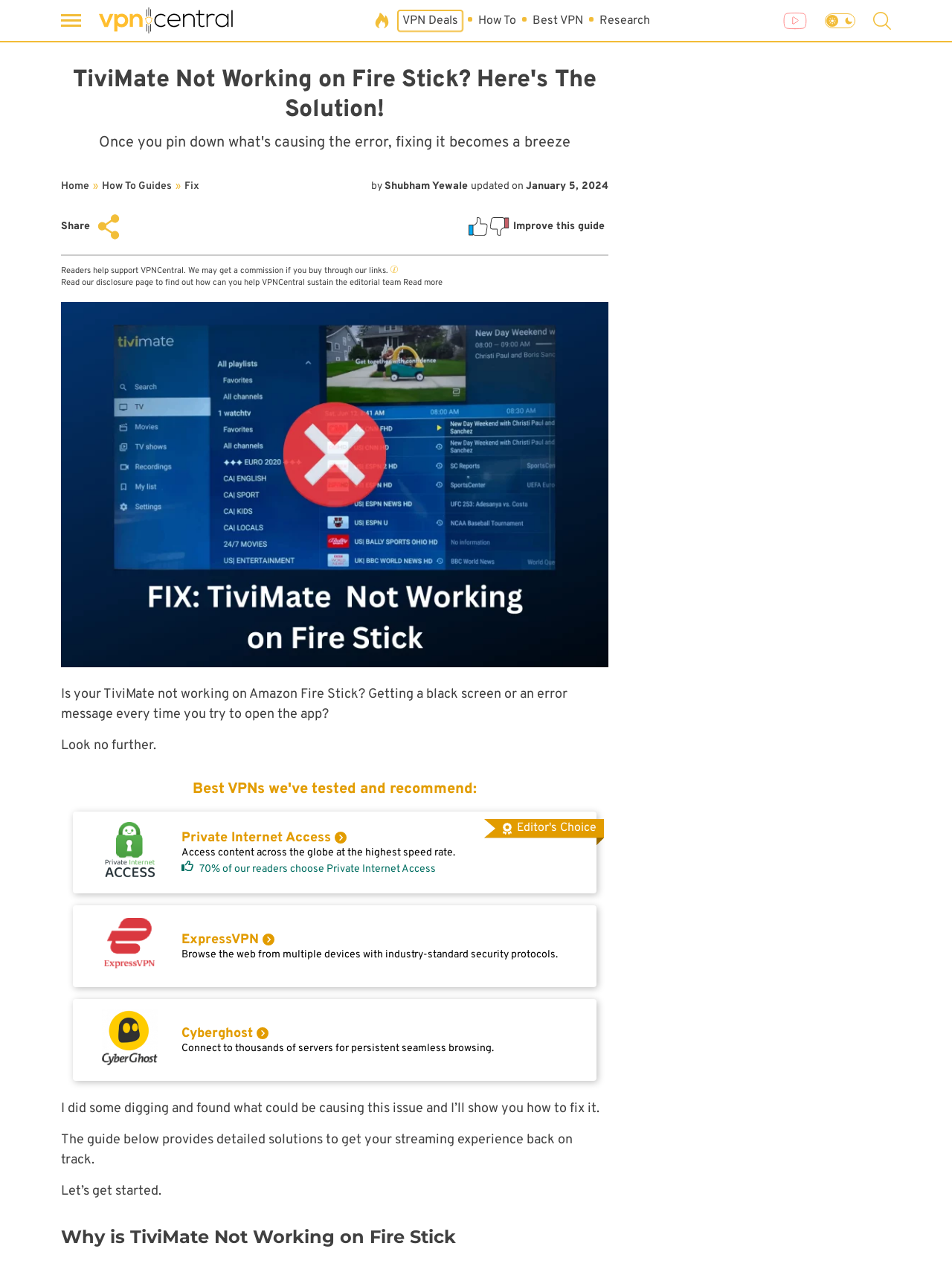Identify and provide the bounding box for the element described by: "Shubham Yewale".

[0.404, 0.141, 0.495, 0.151]